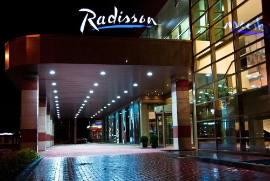What is the purpose of the lighting fixtures?
Based on the image, answer the question with as much detail as possible.

The sleek lighting fixtures lining the pathway are designed to enhance the hotel's contemporary aesthetic, adding to its luxurious essence and making it an appealing choice for travelers.